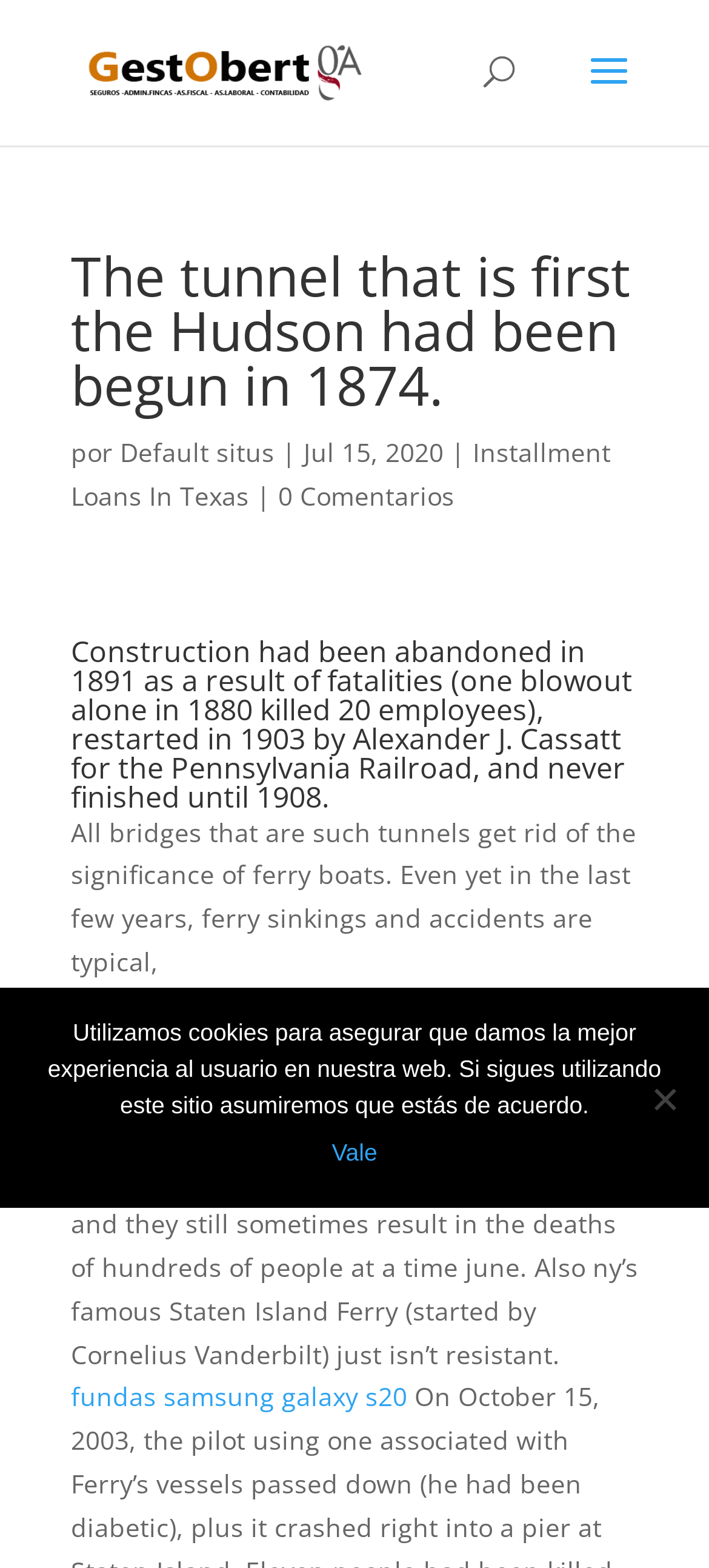Please identify the bounding box coordinates of the clickable area that will fulfill the following instruction: "Search for something". The coordinates should be in the format of four float numbers between 0 and 1, i.e., [left, top, right, bottom].

[0.5, 0.0, 0.9, 0.001]